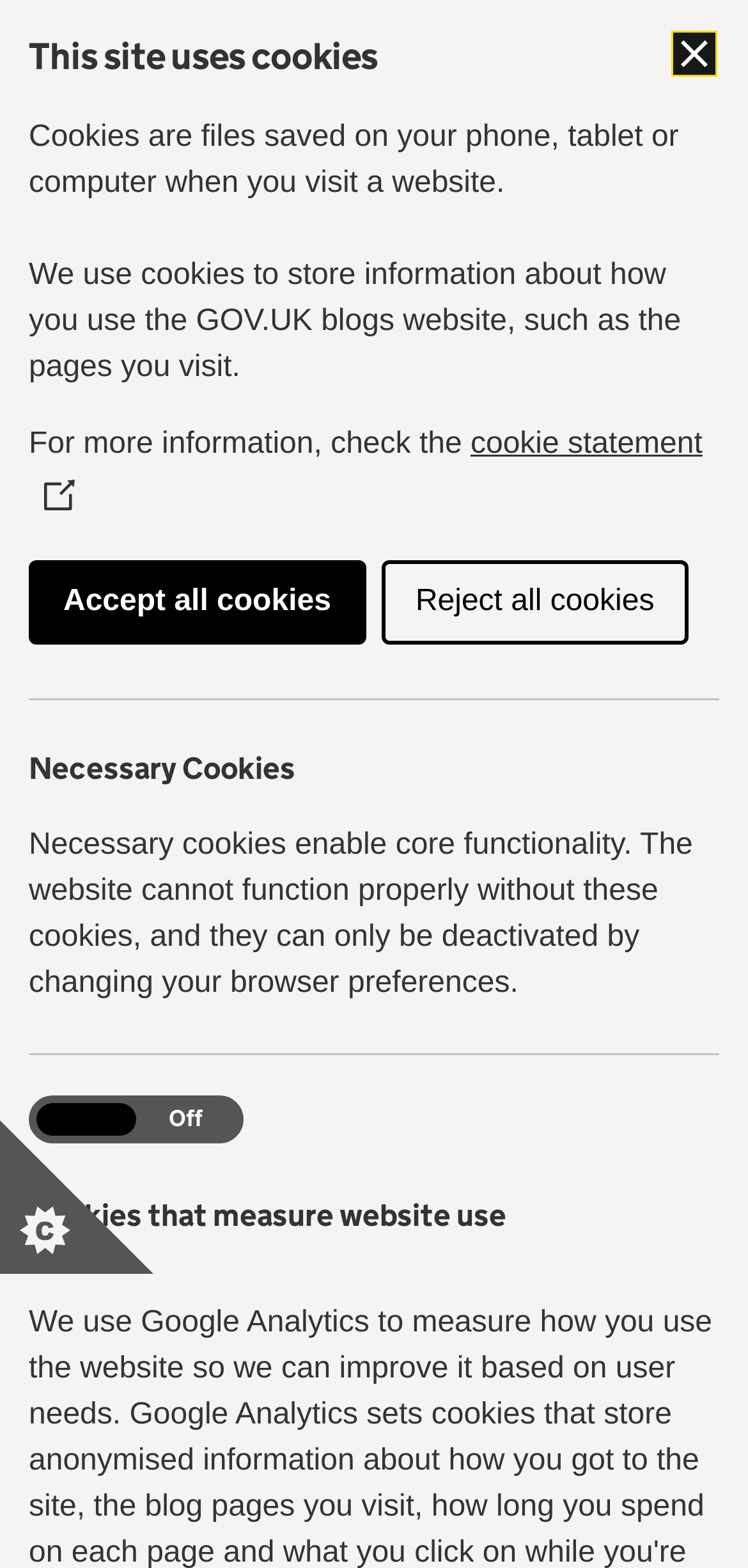Can you find the bounding box coordinates for the element that needs to be clicked to execute this instruction: "Click on the GOV.UK link"? The coordinates should be given as four float numbers between 0 and 1, i.e., [left, top, right, bottom].

[0.038, 0.012, 0.418, 0.049]